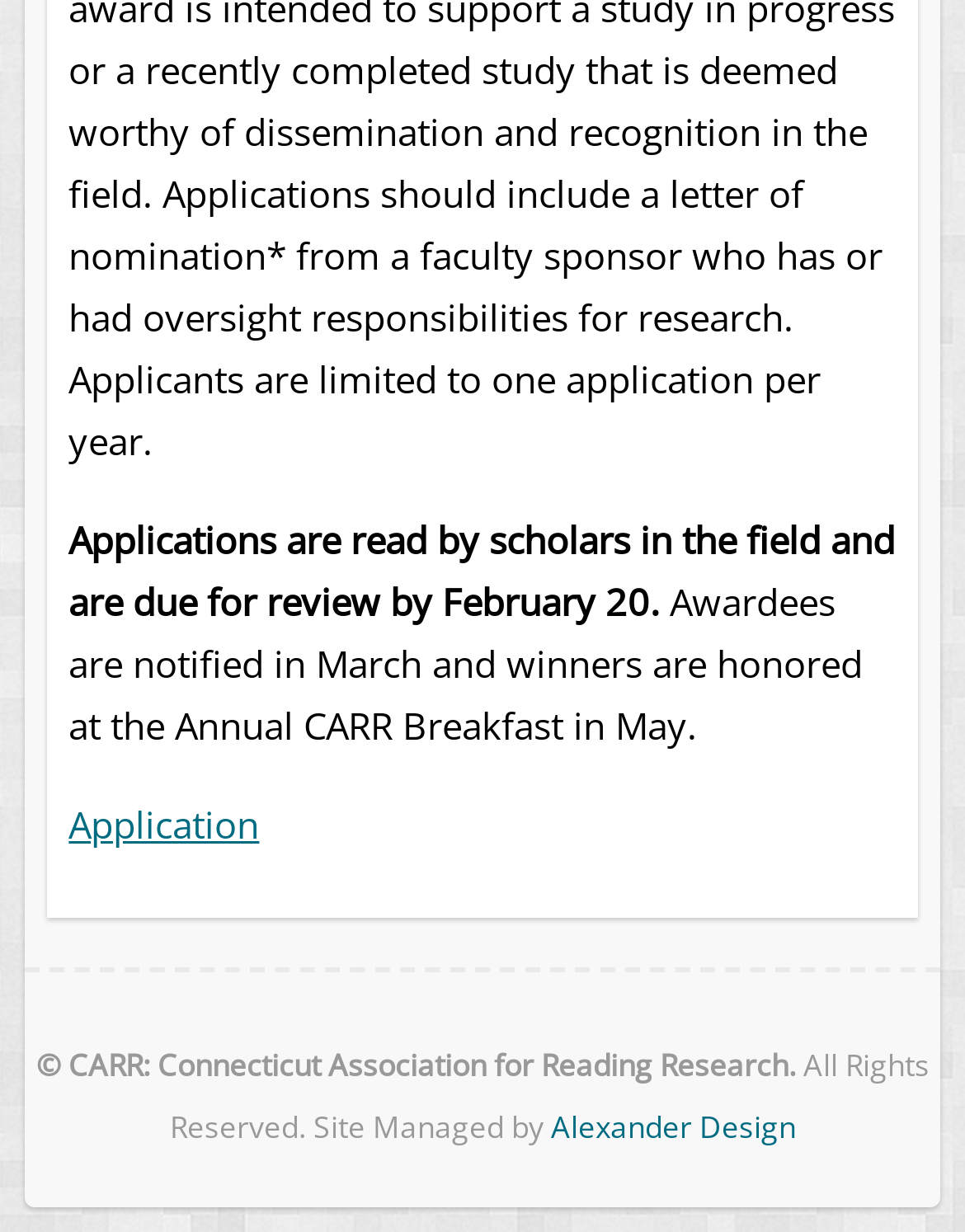Utilize the details in the image to thoroughly answer the following question: What is the name of the annual event where winners are honored?

The name of the annual event where winners are honored can be found in the second StaticText element, which states 'Awardees are notified in March and winners are honored at the Annual CARR Breakfast in May.'